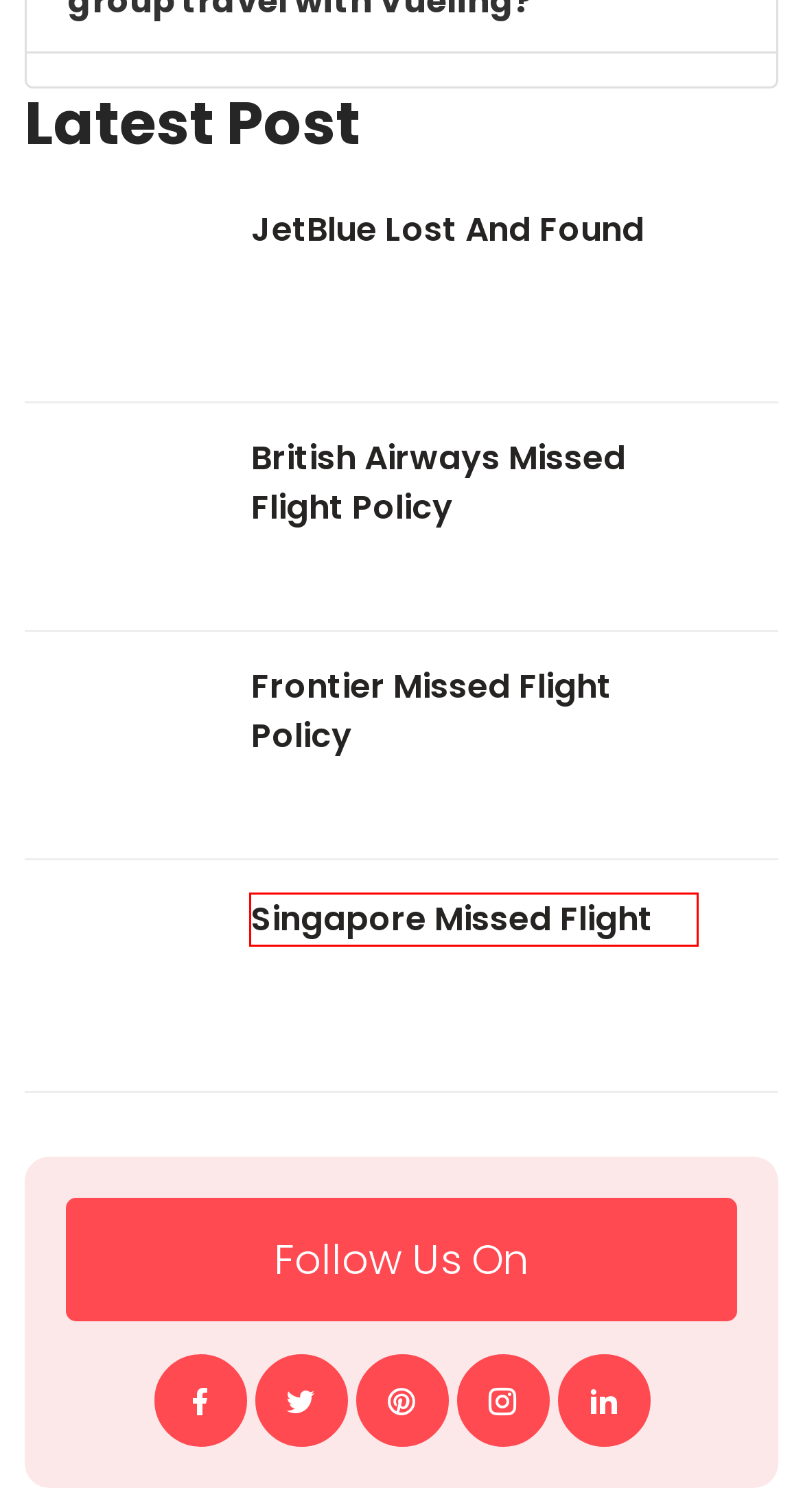You are provided a screenshot of a webpage featuring a red bounding box around a UI element. Choose the webpage description that most accurately represents the new webpage after clicking the element within the red bounding box. Here are the candidates:
A. British Airways Missed Flight Policy: Fees & Rebooking
B. Frontier Missed Flight: What You Should Do?
C. Disclaimer - Get Human Desk
D. JetBlue Airline Lost And Found Policy
E. Singapore Airlines Missed Flight Change Policy
F. Home - Get Human Desk
G. Vueling Airlines Change Flight Policy, Fees & Same Day - 2023-24
H. FAQ - Get Human Desk

E